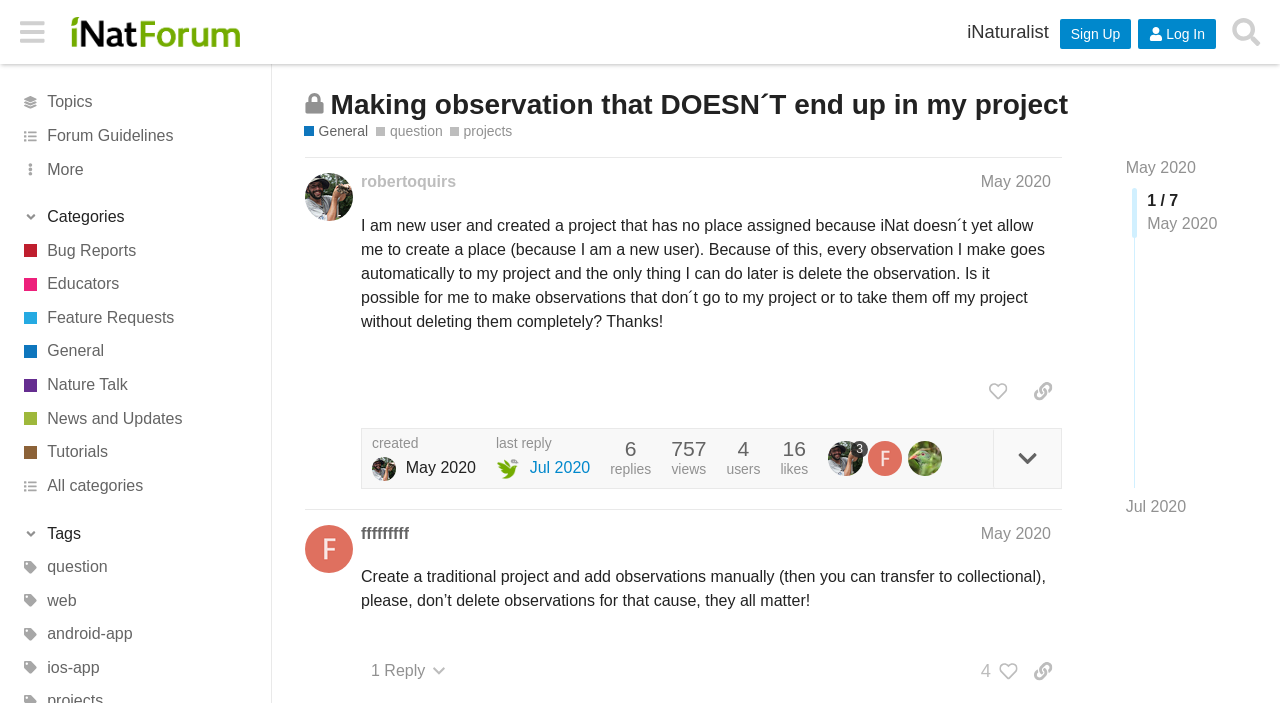What is the username of the user who started the topic?
Use the information from the screenshot to give a comprehensive response to the question.

I determined the answer by examining the link element with the text 'robertoquirs' in the region with the heading 'robertoquirs May 2020', which appears to be the username of the user who started the topic.